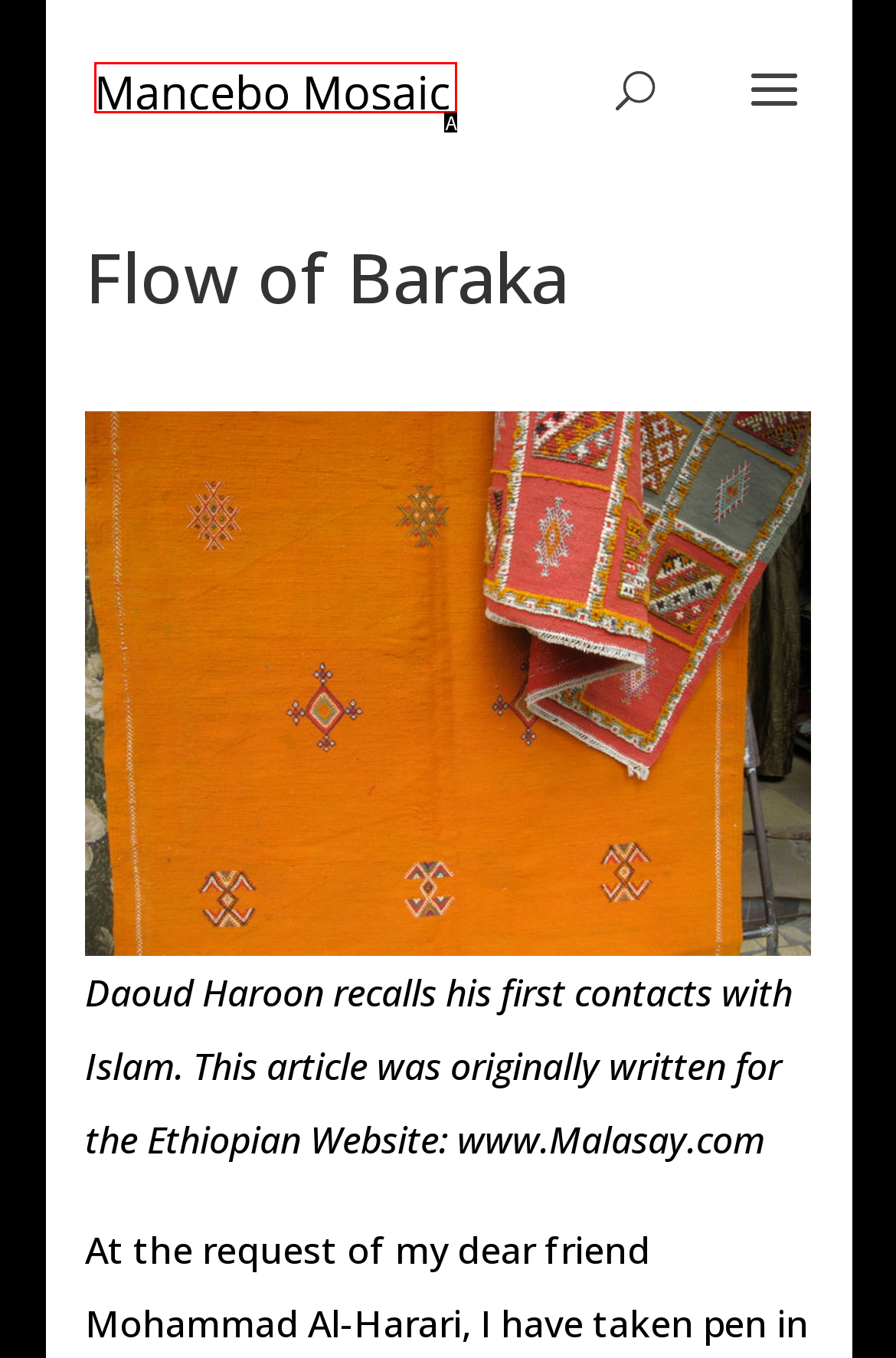From the options provided, determine which HTML element best fits the description: alt="Mancebo Mosaic". Answer with the correct letter.

A